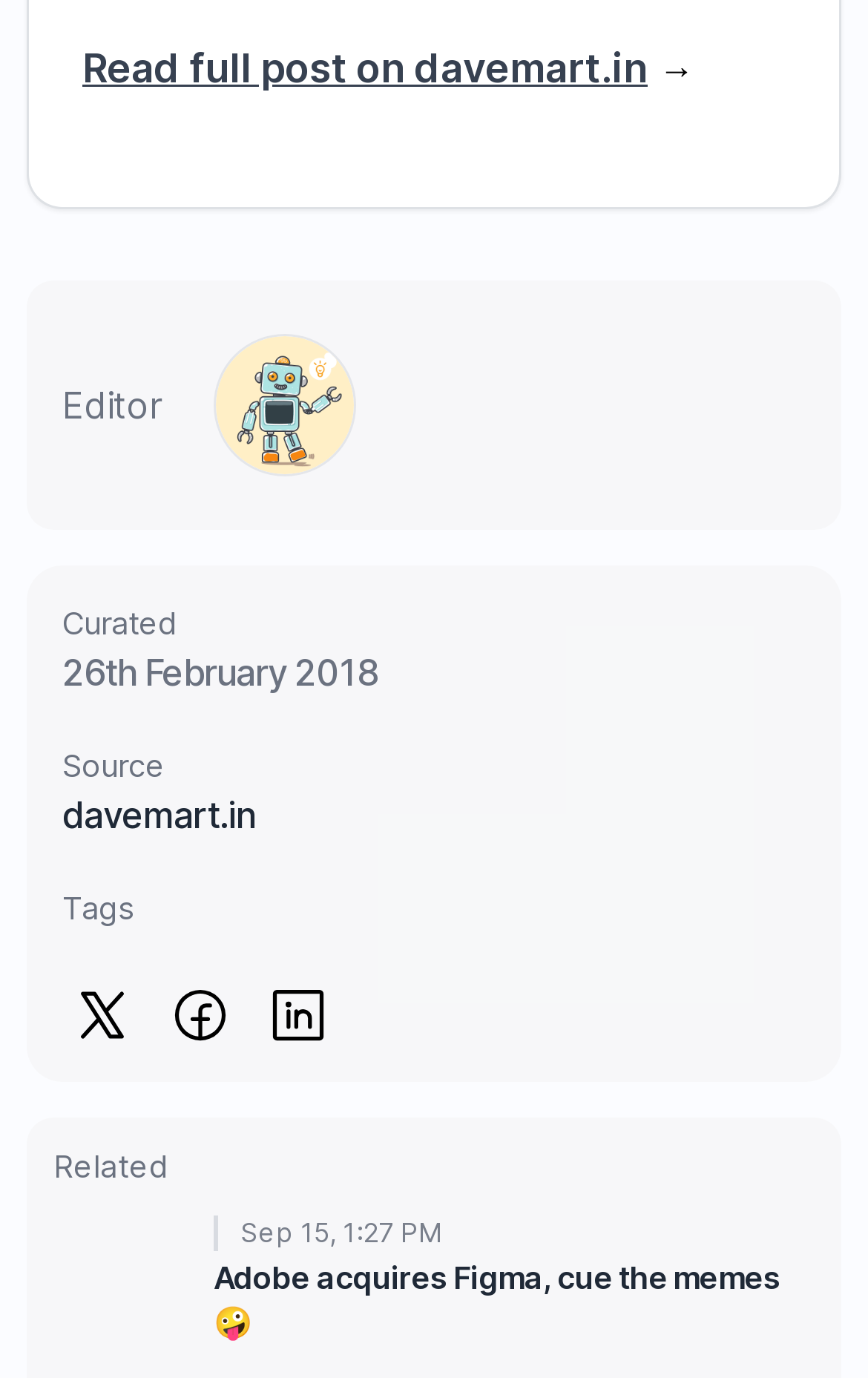Answer the question below in one word or phrase:
How many tags are there in the article?

3